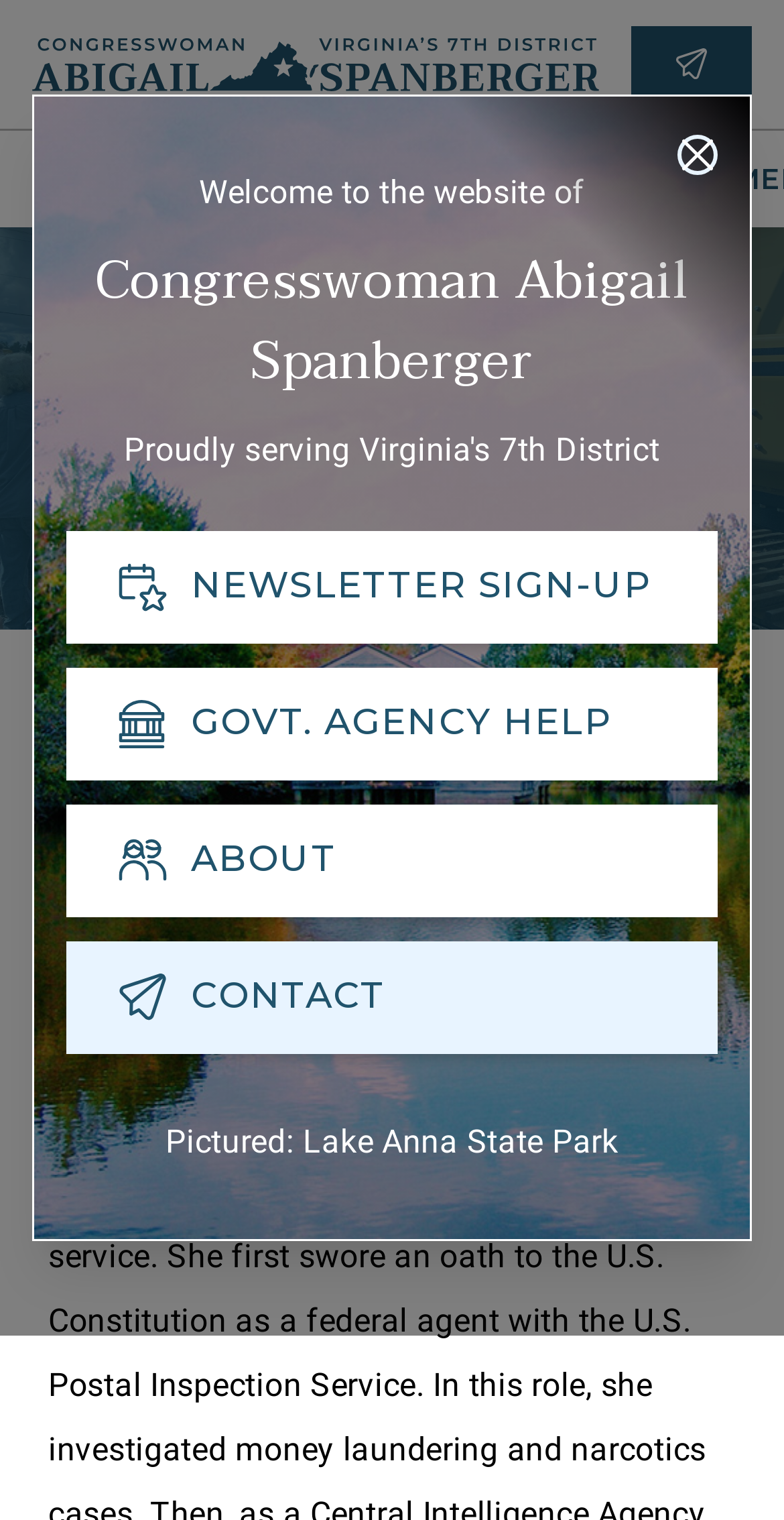Specify the bounding box coordinates of the element's region that should be clicked to achieve the following instruction: "Read the post from Mar 10, 2021". The bounding box coordinates consist of four float numbers between 0 and 1, in the format [left, top, right, bottom].

None